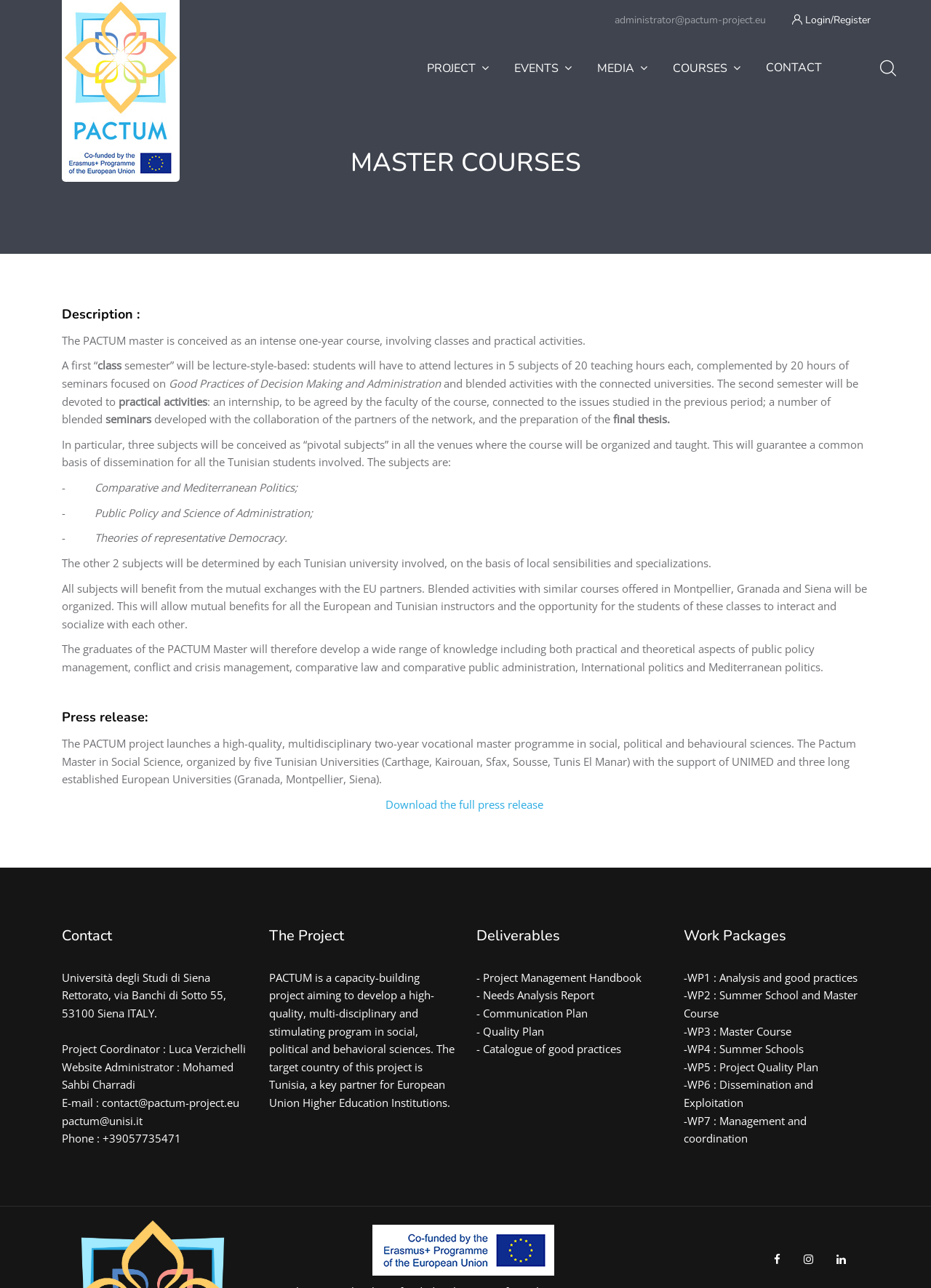What is the phone number of the project coordinator?
Using the image as a reference, answer the question in detail.

The phone number of the project coordinator can be found in the contact information section where it is written 'Phone : +39057735471'.